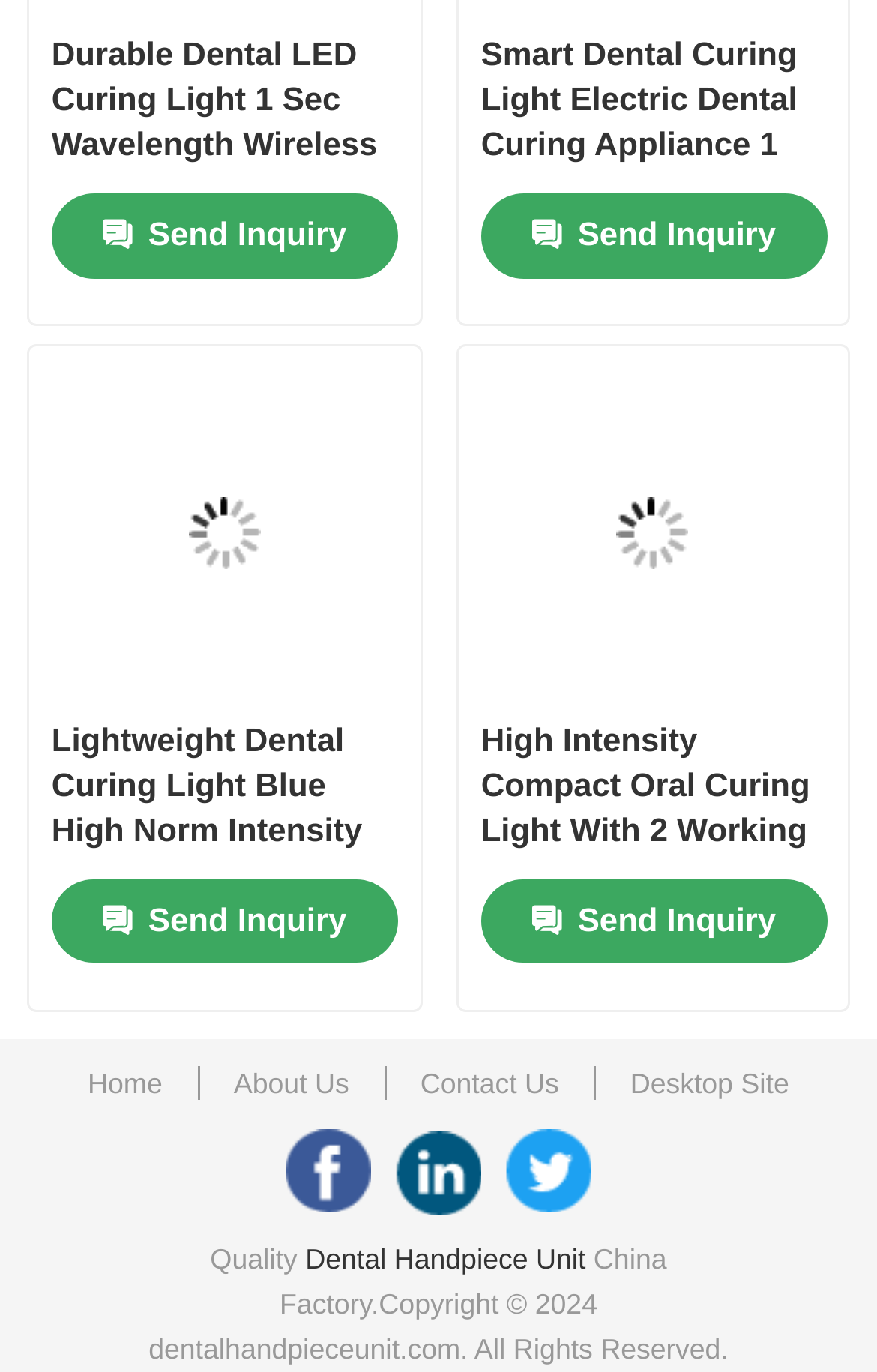Locate the bounding box coordinates of the clickable part needed for the task: "View the 'Durable Dental LED Curing Light 1 Sec Wavelength Wireless Cure Lamp' product".

[0.059, 0.025, 0.452, 0.124]